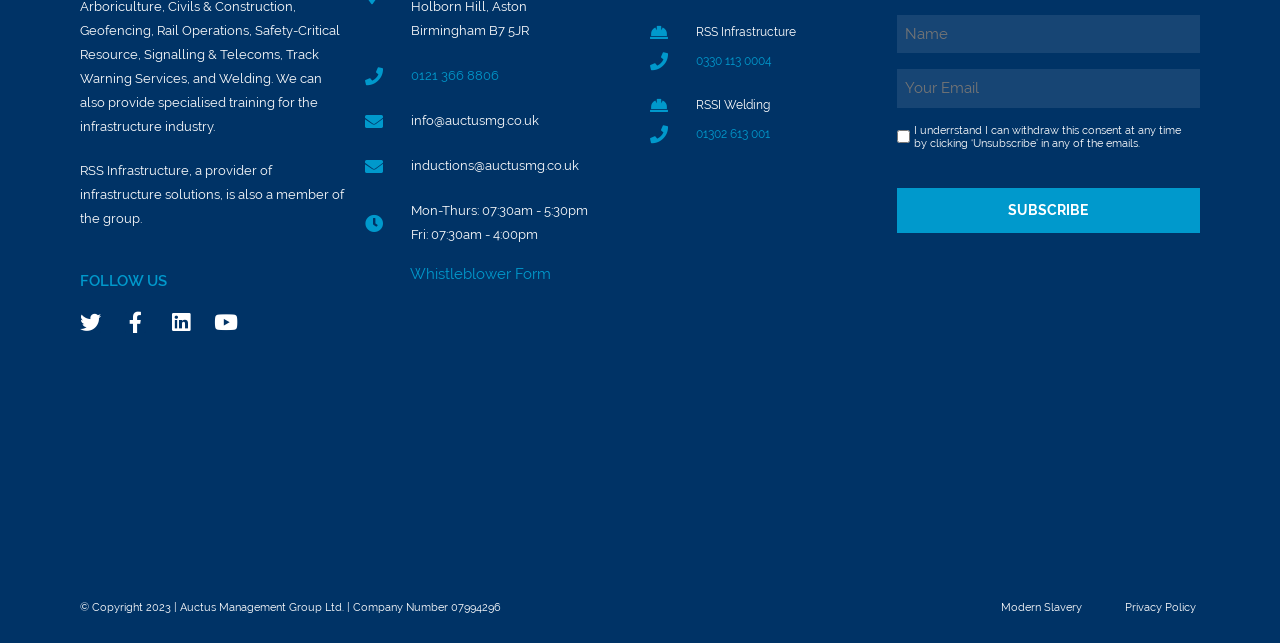Please answer the following question using a single word or phrase: 
What is the purpose of the textbox at the bottom of the page?

To subscribe